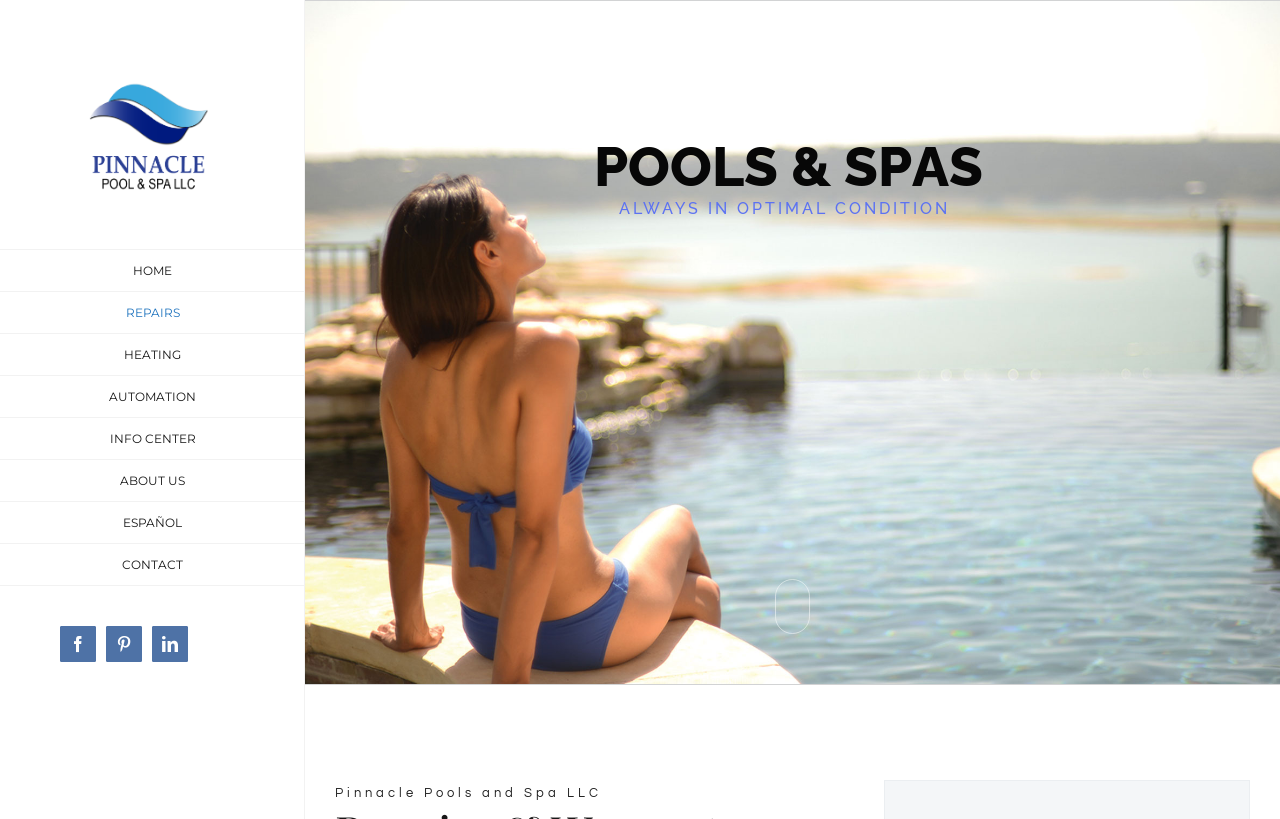Using the information in the image, give a comprehensive answer to the question: 
How many social media links are present?

There are three social media links present at the bottom of the webpage, which are Facebook, Pinterest, and LinkedIn. They are represented by icons and have bounding boxes of [0.047, 0.764, 0.075, 0.808], [0.083, 0.764, 0.111, 0.808], and [0.119, 0.764, 0.147, 0.808] respectively.